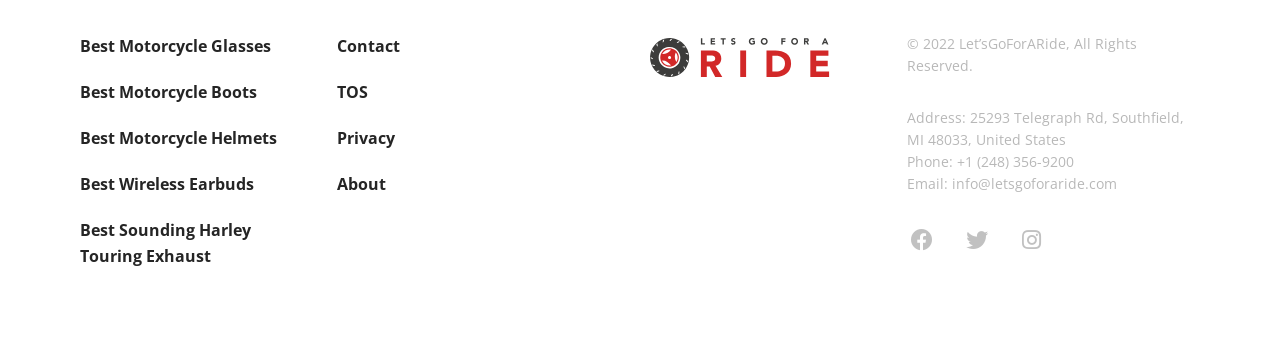Locate the bounding box coordinates of the segment that needs to be clicked to meet this instruction: "Click on Best Motorcycle Glasses".

[0.062, 0.098, 0.247, 0.175]